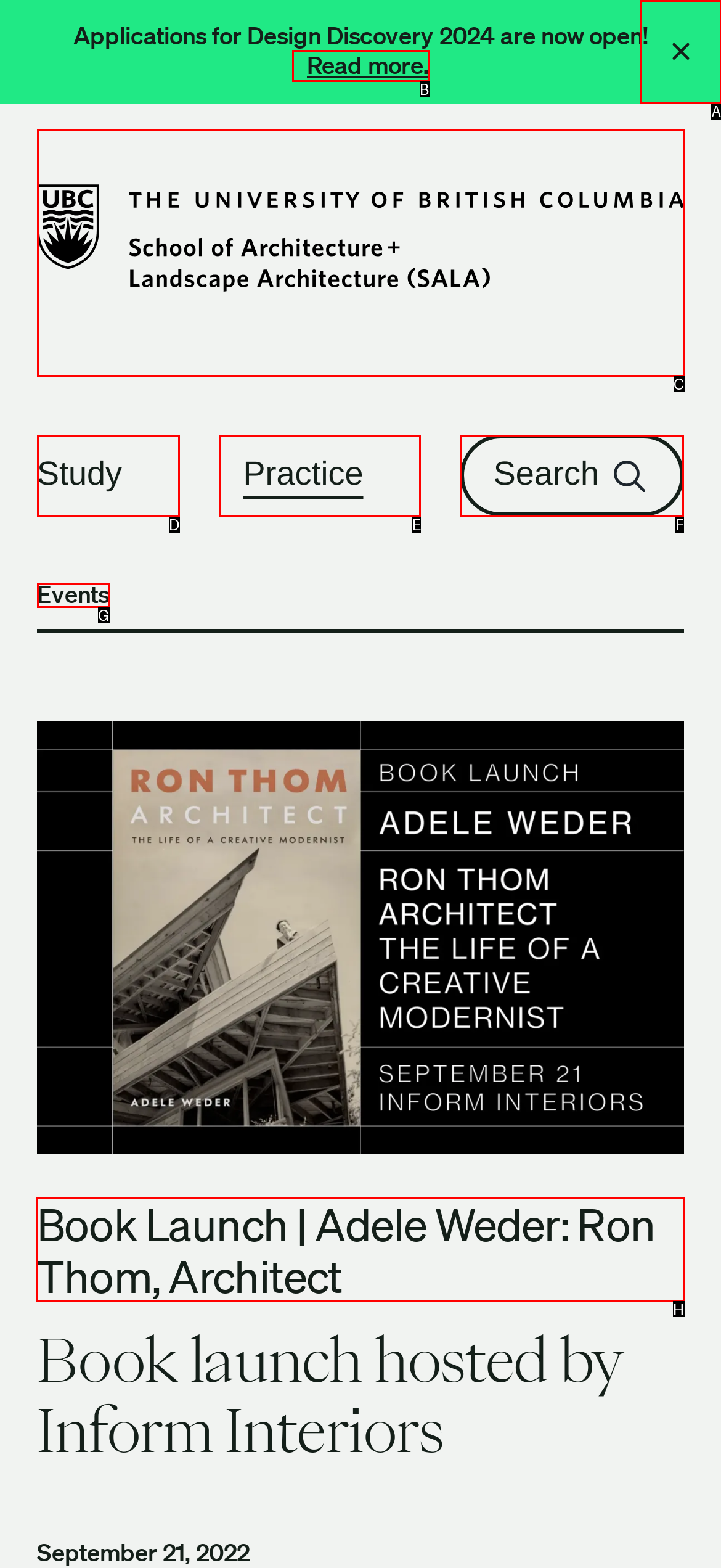Select the HTML element that should be clicked to accomplish the task: View the 'Book Launch | Adele Weder: Ron Thom, Architect' event Reply with the corresponding letter of the option.

H